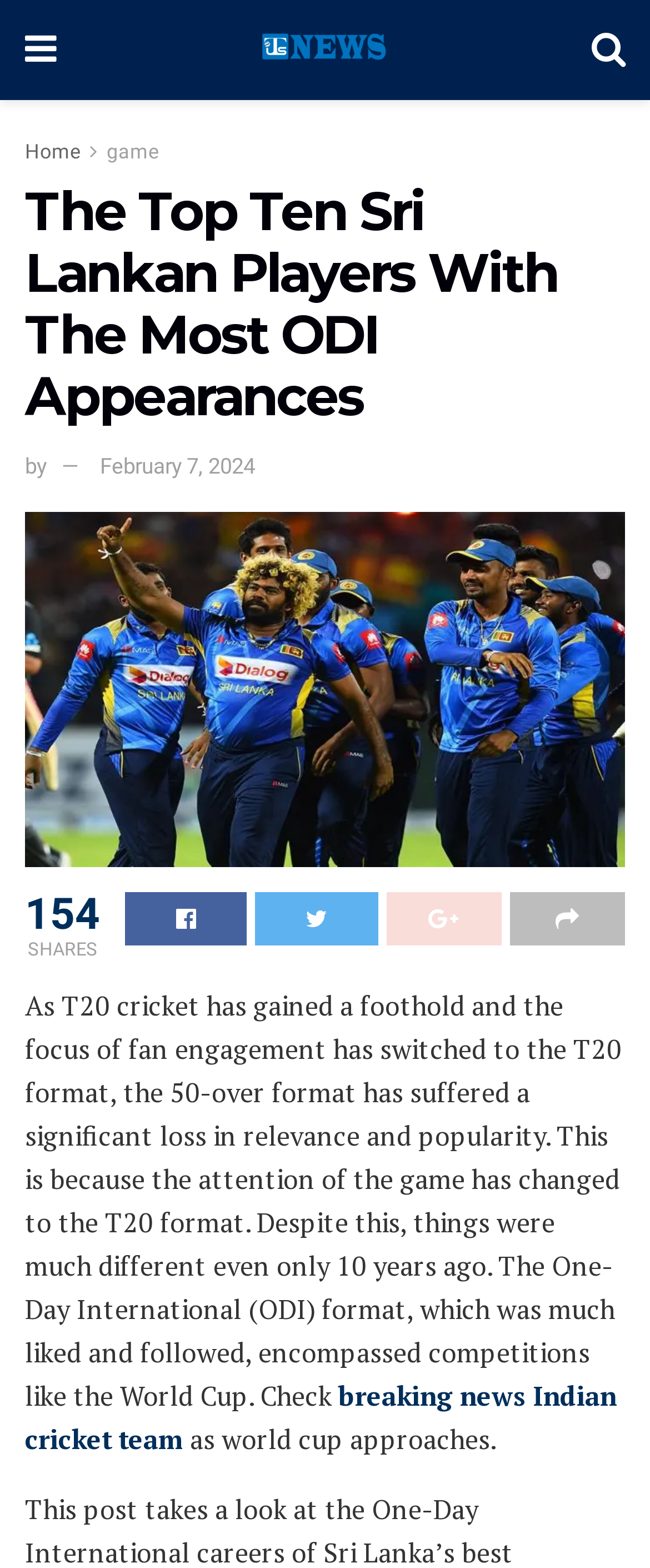Using the provided element description, identify the bounding box coordinates as (top-left x, top-left y, bottom-right x, bottom-right y). Ensure all values are between 0 and 1. Description: breaking news Indian cricket team

[0.038, 0.879, 0.949, 0.93]